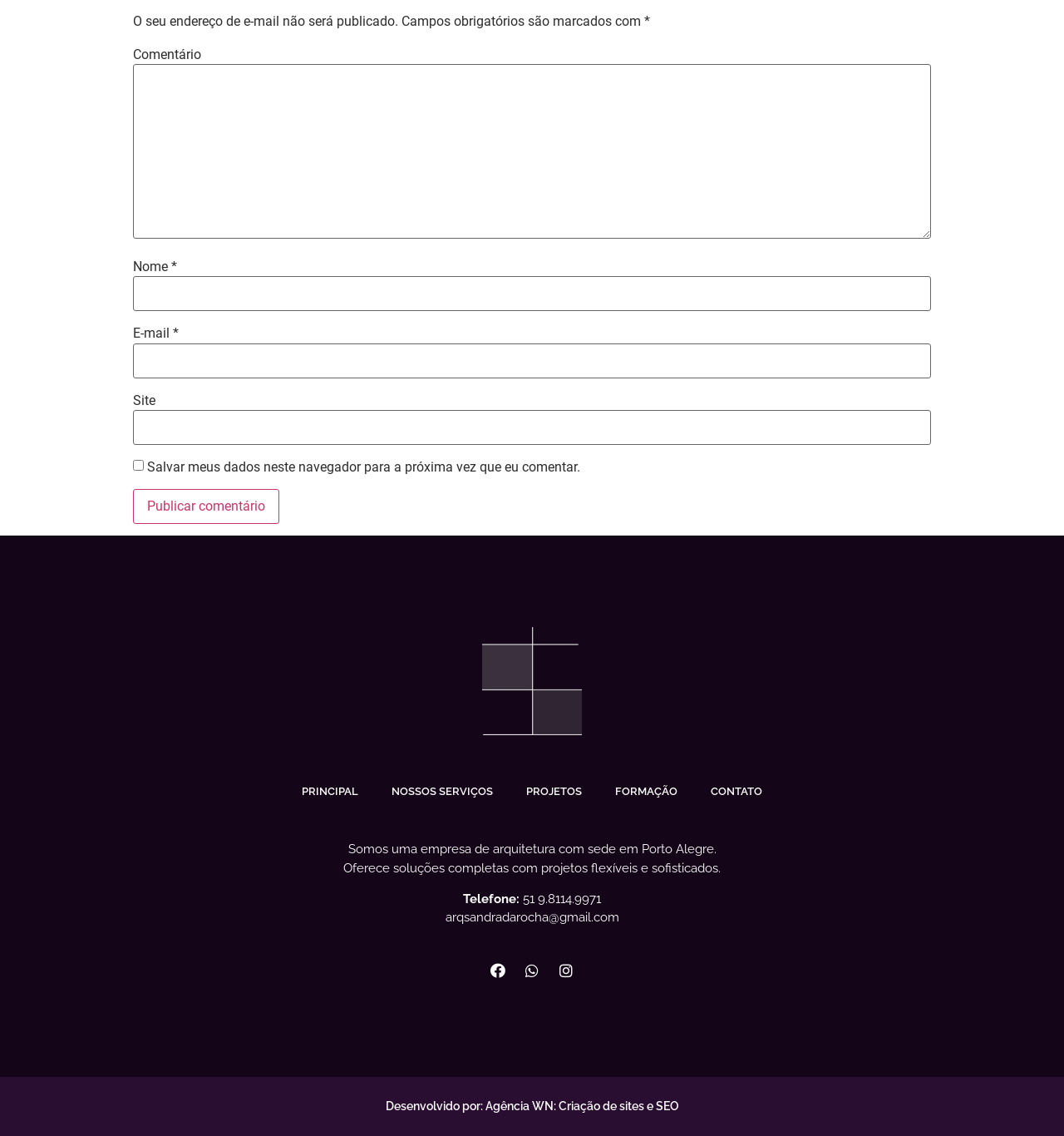Mark the bounding box of the element that matches the following description: "Nossos Serviços".

[0.352, 0.68, 0.479, 0.714]